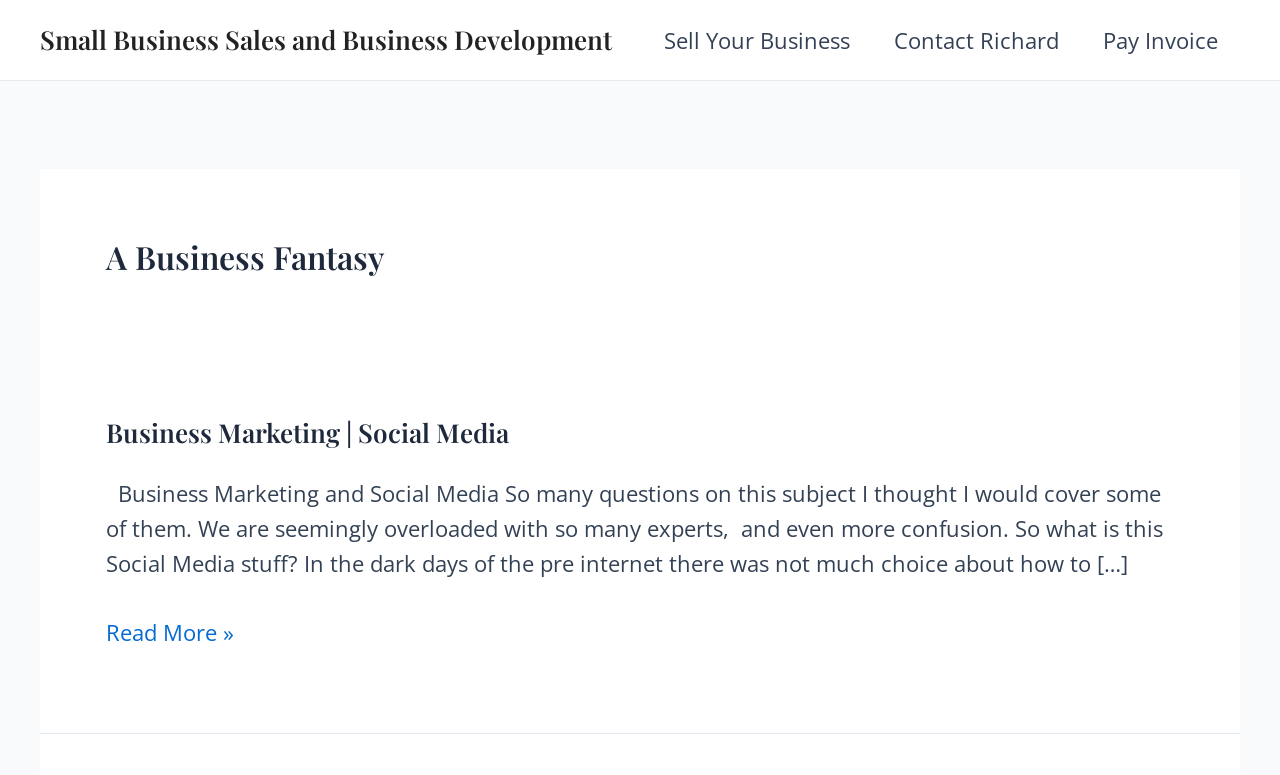How many headings are in the article?
Please interpret the details in the image and answer the question thoroughly.

I counted the number of headings in the article by looking at the article element and its child elements, which include two headings: 'A Business Fantasy' and 'Business Marketing | Social Media'.